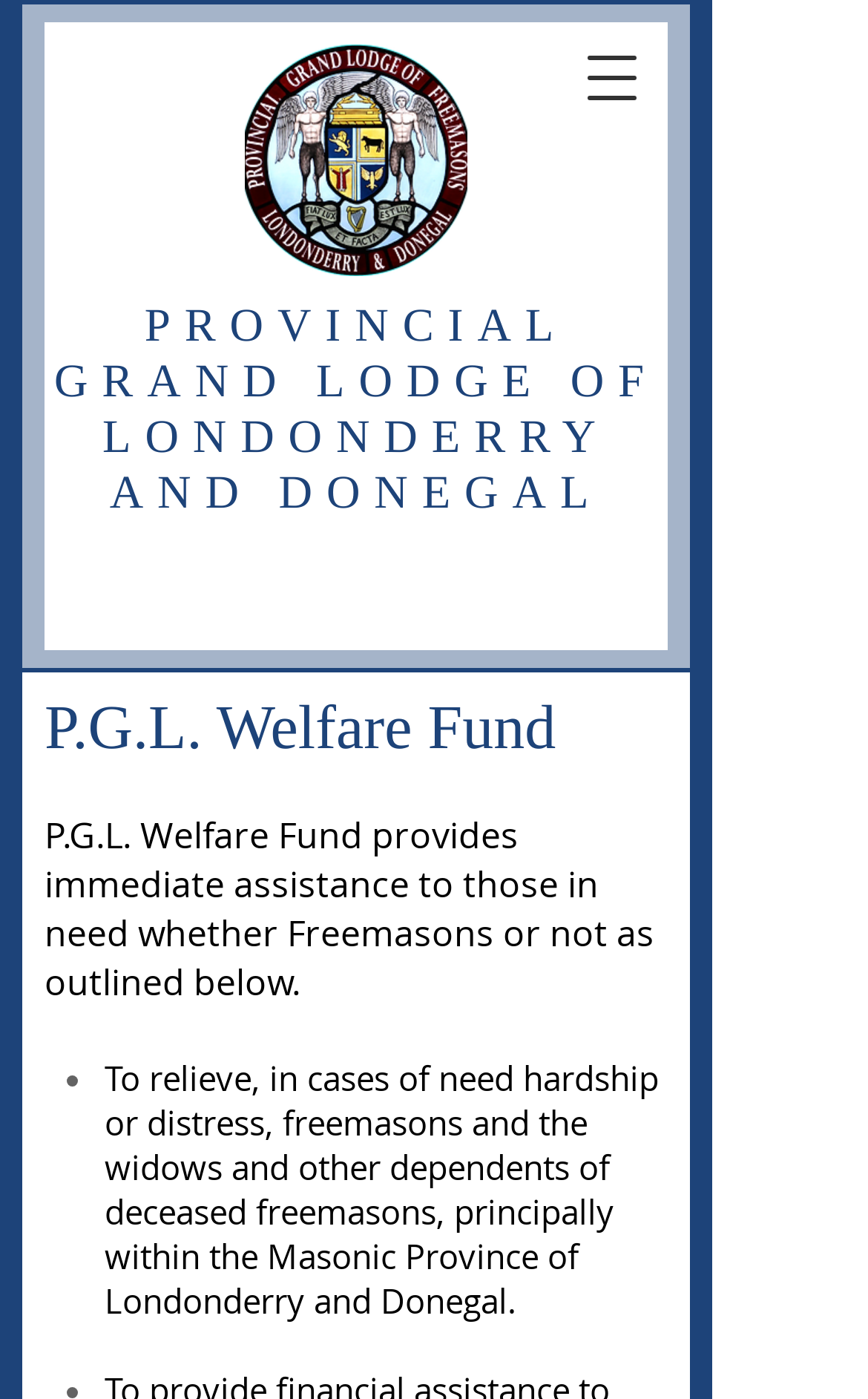Provide a thorough description of this webpage.

The webpage is titled "PGL Welfare Fund | pglld" and appears to be a charity or organization's website. At the top of the page, there are two headings that read "PROVINCIAL GRAND LODGE OF" and "LONDONDERRY AND DONEGAL" respectively, taking up a significant portion of the top section. 

On the top right corner, there is a button labeled "Open navigation menu" which, when clicked, opens a dialog box. Below the headings, there is another heading that reads "P.G.L. Welfare Fund" followed by a brief description of the organization's purpose, which is to provide immediate assistance to those in need. 

The description is followed by a list, indicated by a bullet point, which outlines the specific goals of the organization, including relieving hardship or distress among freemasons and their dependents within the Masonic Province of Londonderry and Donegal.